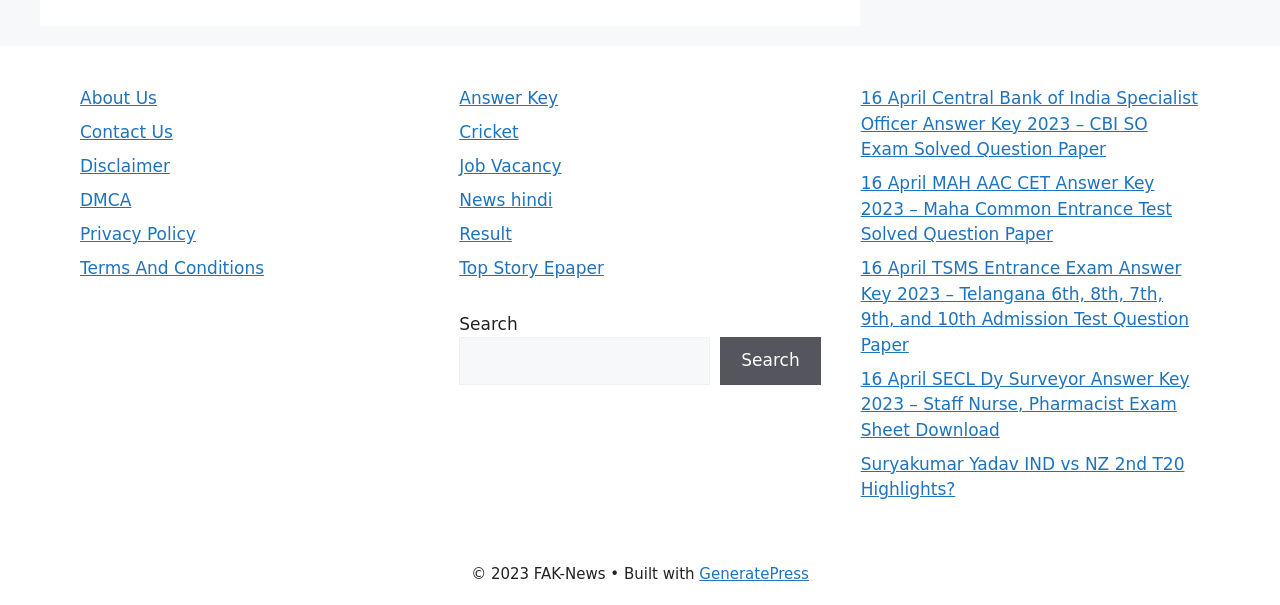Carefully examine the image and provide an in-depth answer to the question: What type of content is listed on the right side of the webpage?

The right side of the webpage contains a list of links with titles such as '16 April Central Bank of India Specialist Officer Answer Key 2023' and 'Suryakumar Yadav IND vs NZ 2nd T20 Highlights'. This suggests that the content listed on the right side of the webpage is related to news and answer keys.